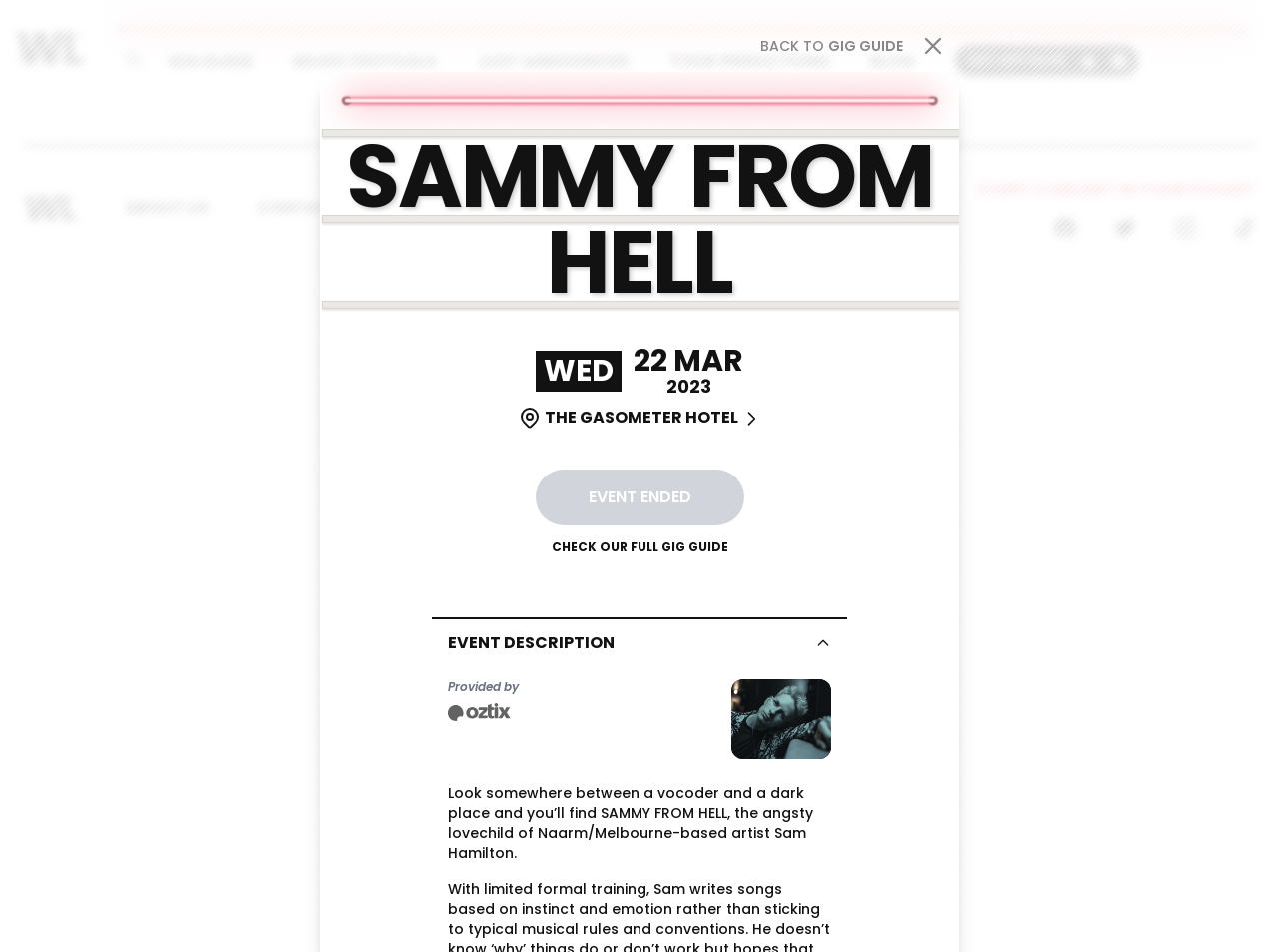Locate the bounding box coordinates of the element I should click to achieve the following instruction: "View the event image".

[0.572, 0.714, 0.65, 0.797]